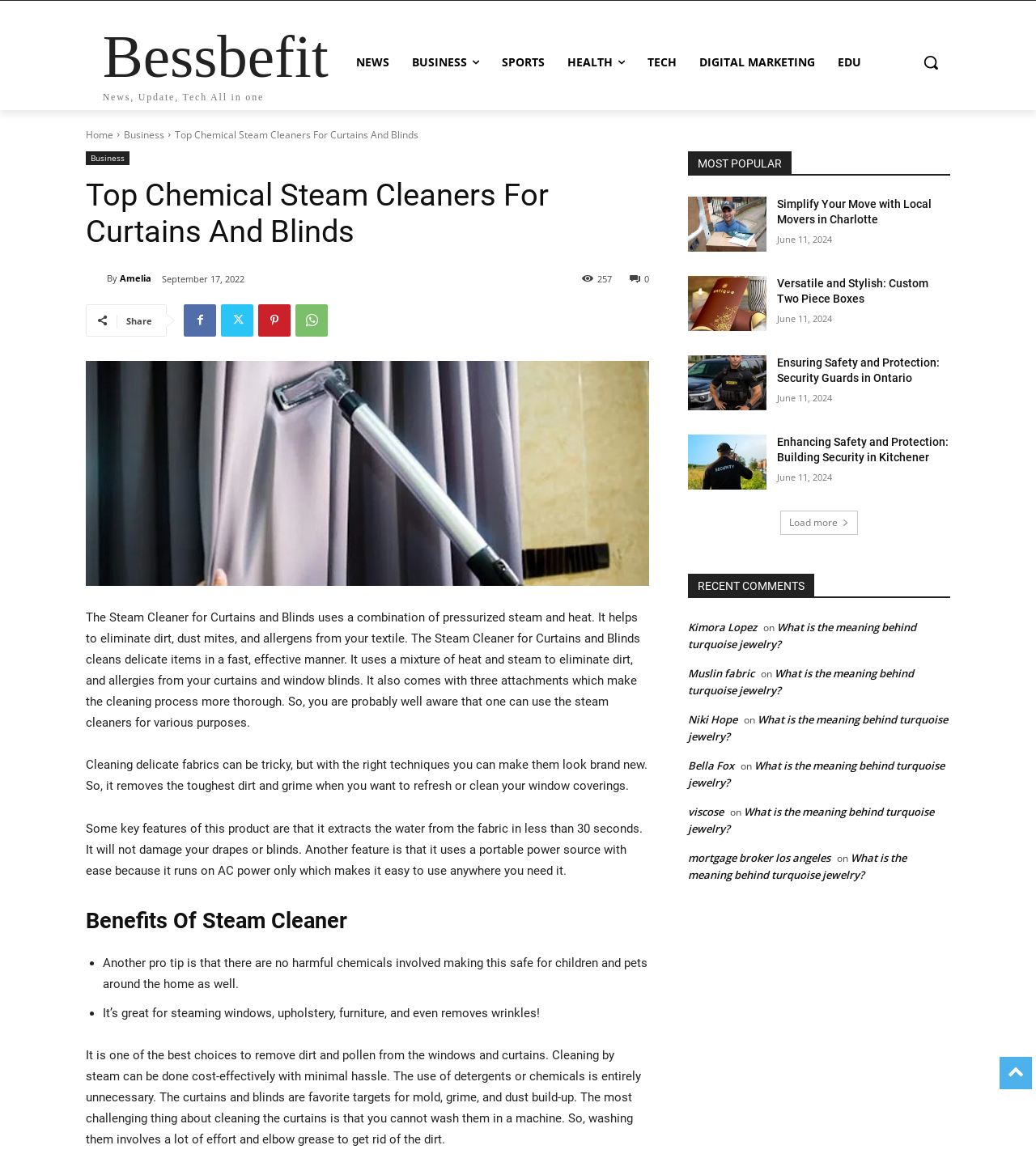How many attachments come with the steam cleaner?
Using the image as a reference, give an elaborate response to the question.

I found this information by reading the static text element that describes the steam cleaner's features, which is located below the heading 'Top Chemical Steam Cleaners For Curtains And Blinds'.